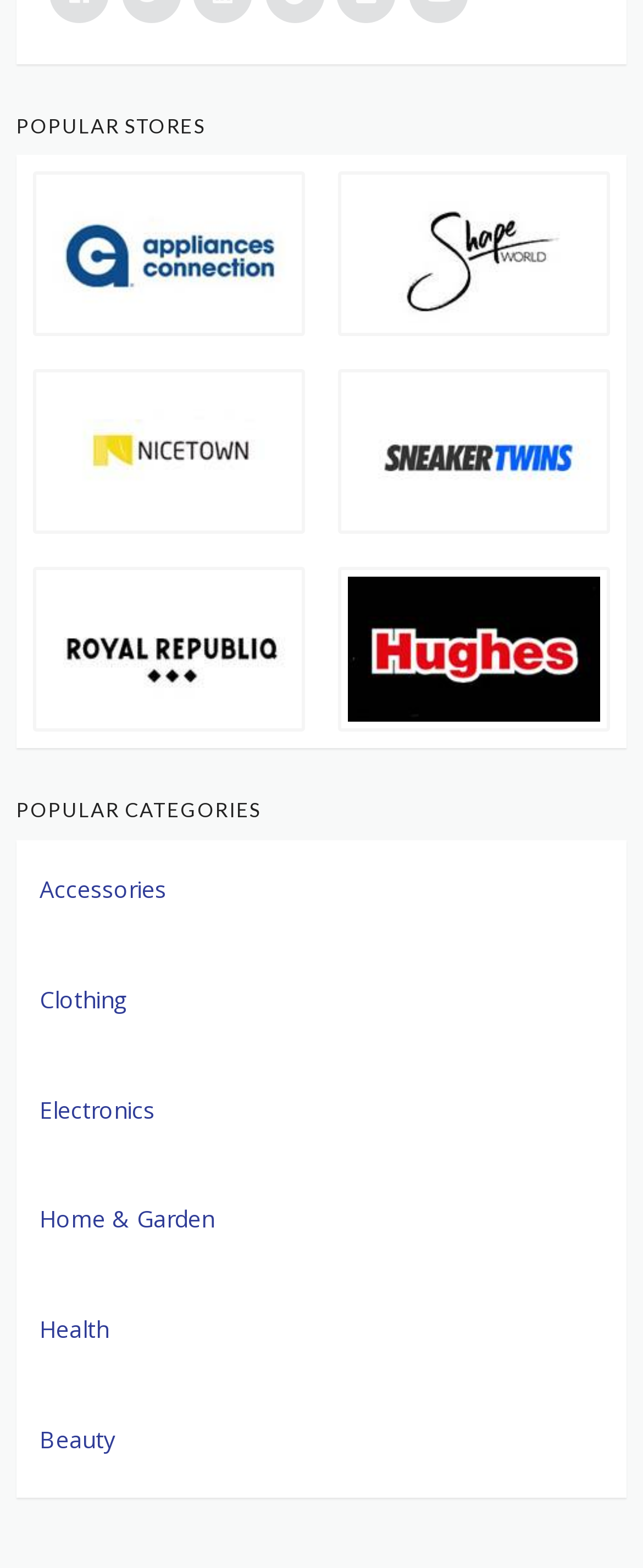Are the popular stores and categories displayed in a single column?
Please give a detailed answer to the question using the information shown in the image.

The popular stores and categories are not displayed in a single column because the bounding box coordinates of the link elements show that they are divided into two columns, with the first column having x1 coordinates around 0.056 and the second column having x1 coordinates around 0.531.